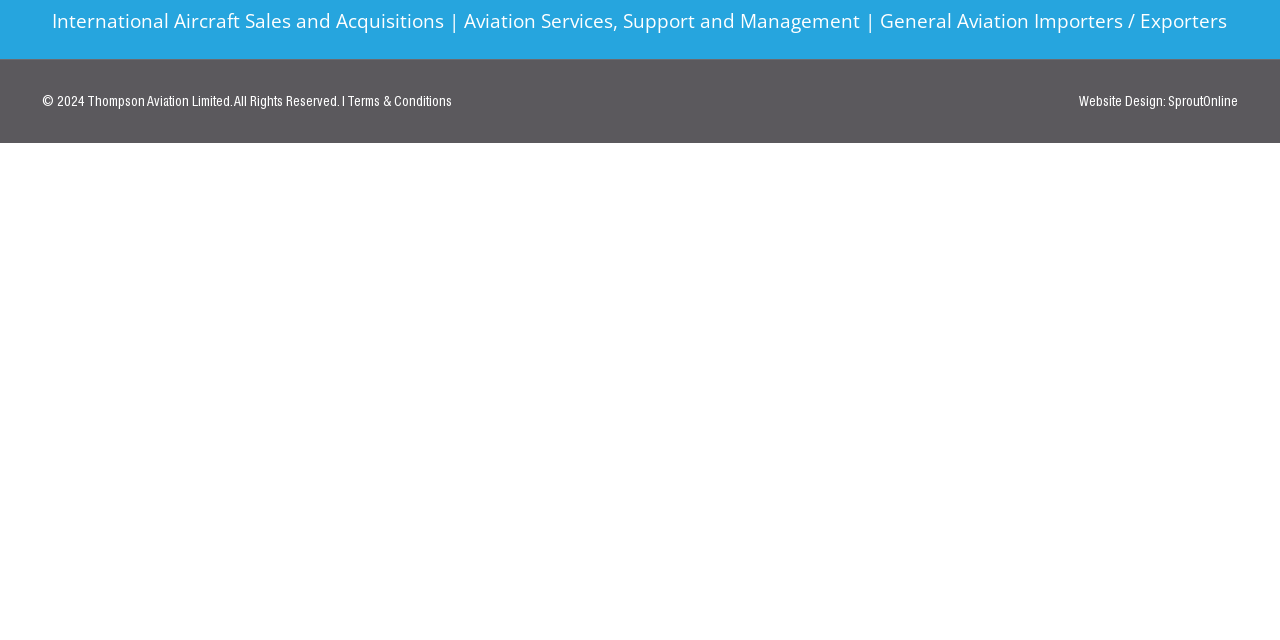Locate the UI element described by Website Design: and provide its bounding box coordinates. Use the format (top-left x, top-left y, bottom-right x, bottom-right y) with all values as floating point numbers between 0 and 1.

[0.843, 0.15, 0.91, 0.172]